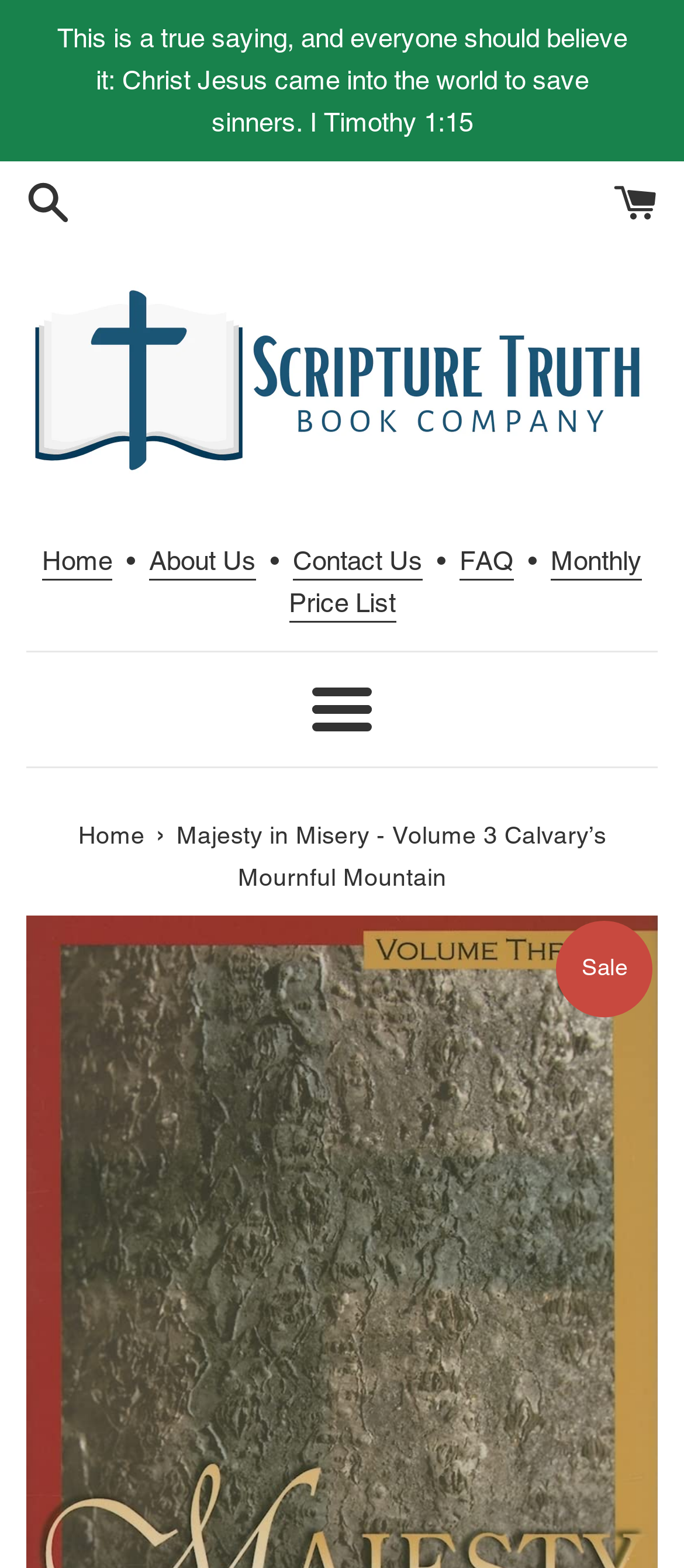Refer to the image and provide a thorough answer to this question:
Is there a sale on the website?

I found the answer by looking at the static text that says 'Sale' at the bottom of the page, which suggests that there is a sale on the website.